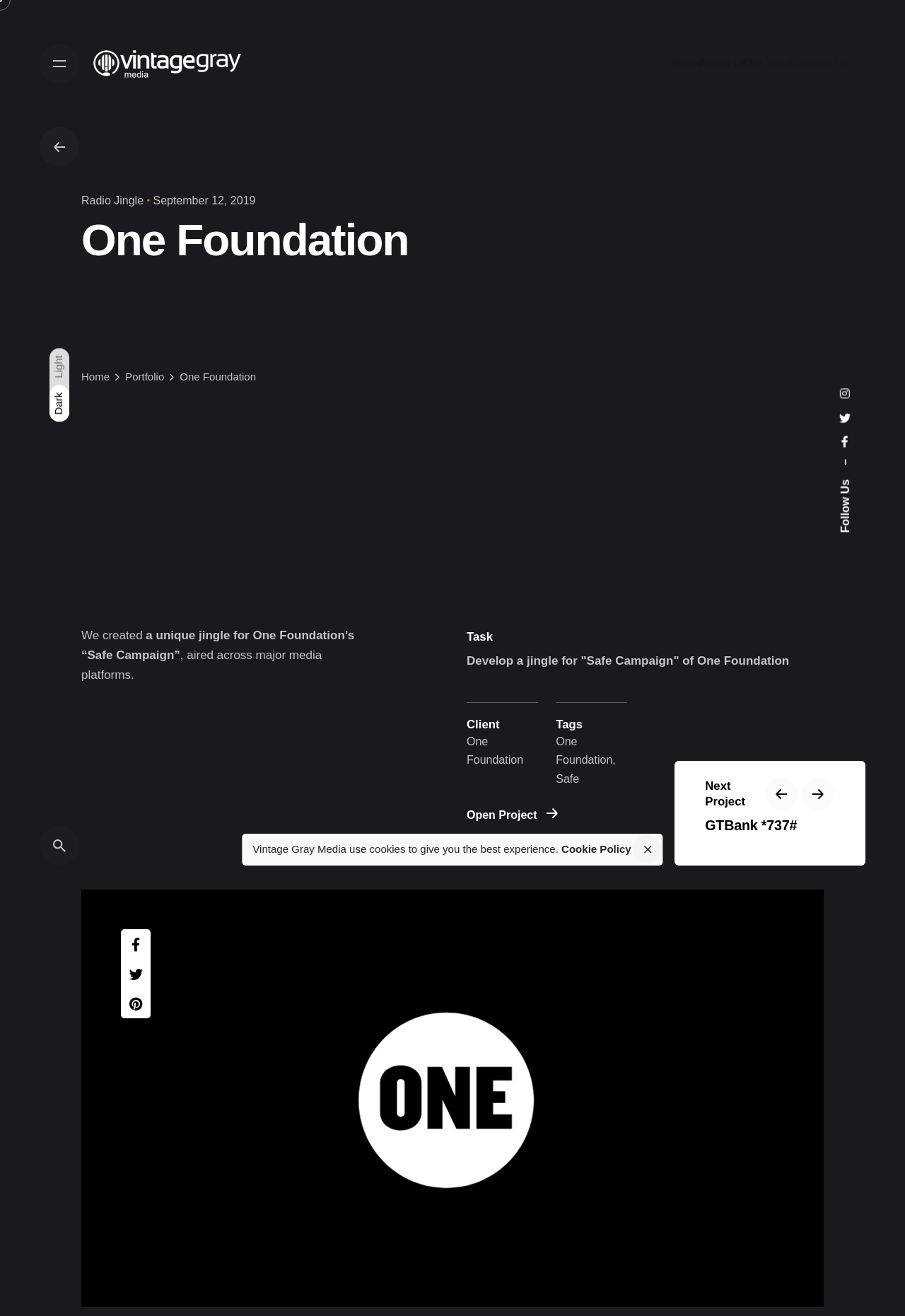Please locate the bounding box coordinates of the element that needs to be clicked to achieve the following instruction: "Open the 'One Foundation' project". The coordinates should be four float numbers between 0 and 1, i.e., [left, top, right, bottom].

[0.516, 0.613, 0.616, 0.627]